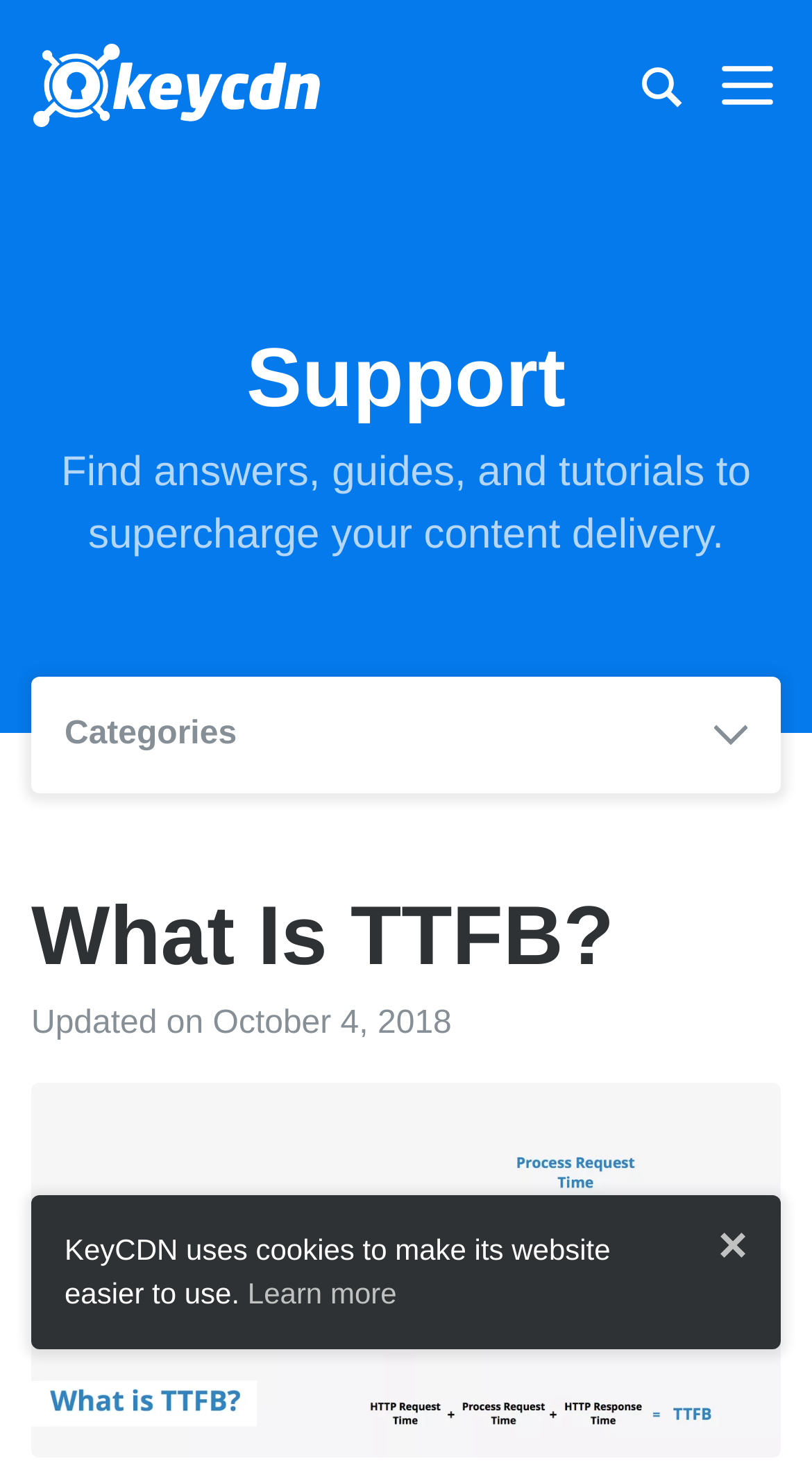Predict the bounding box coordinates for the UI element described as: "Learn more". The coordinates should be four float numbers between 0 and 1, presented as [left, top, right, bottom].

[0.305, 0.874, 0.489, 0.896]